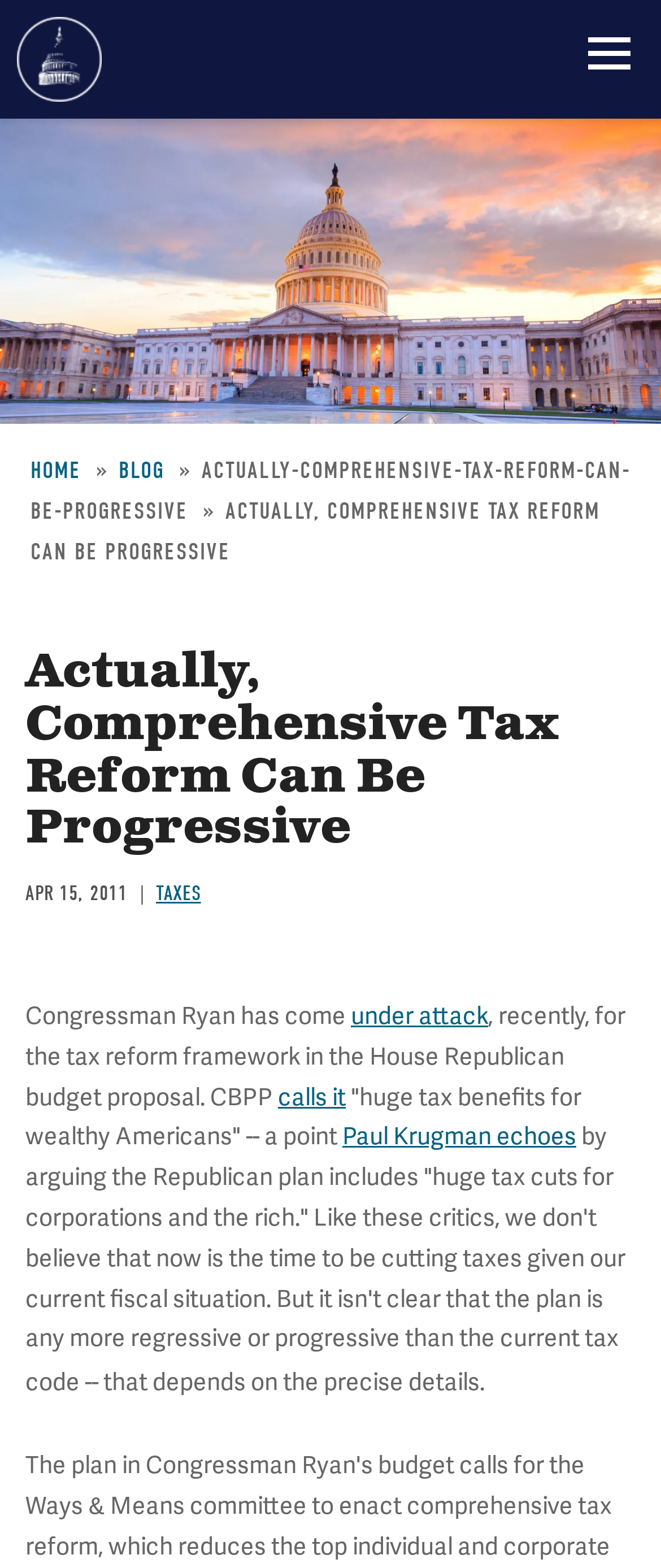Please find and generate the text of the main header of the webpage.

Actually, Comprehensive Tax Reform Can Be Progressive